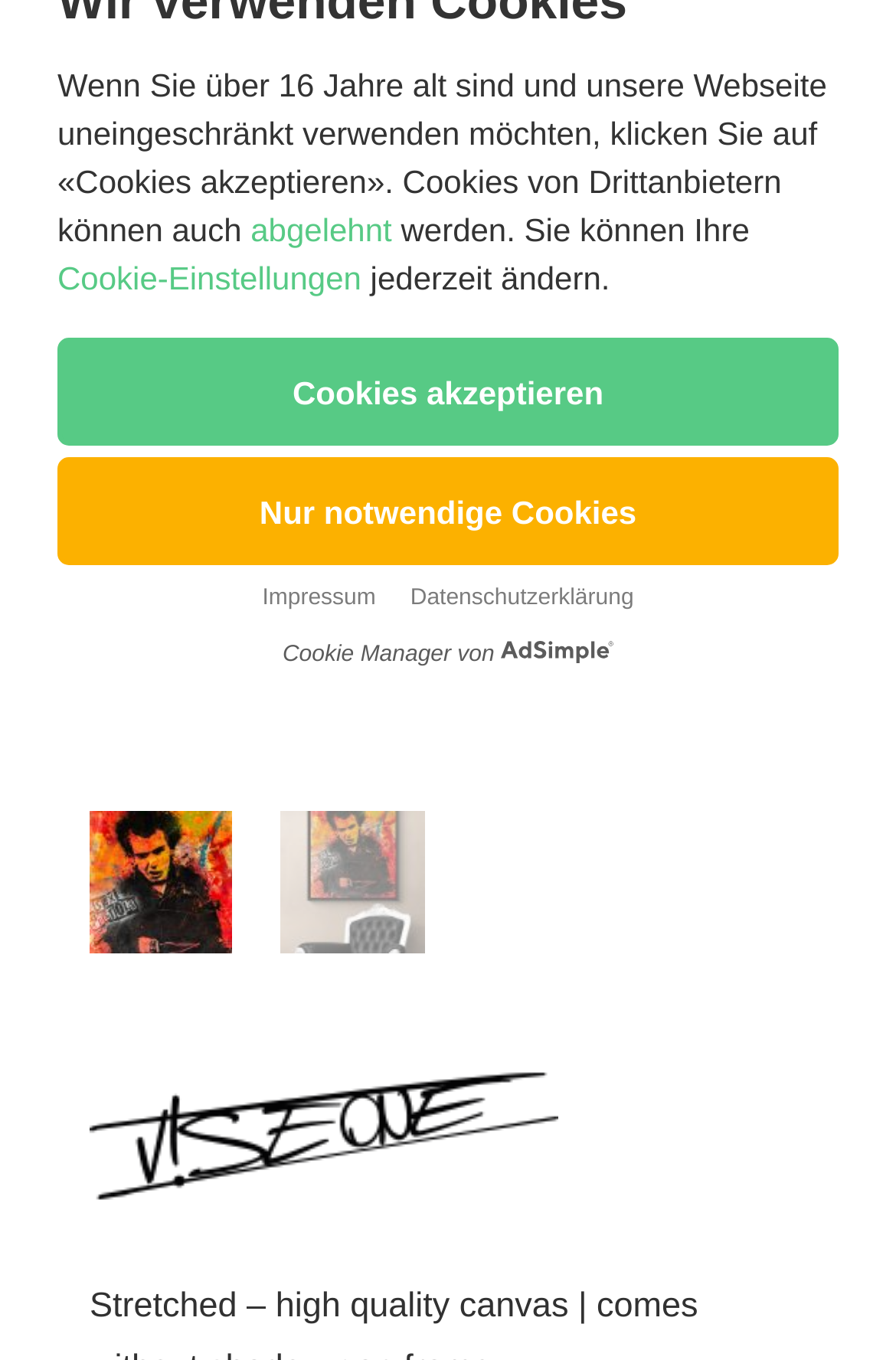Locate the UI element described by Impressum and provide its bounding box coordinates. Use the format (top-left x, top-left y, bottom-right x, bottom-right y) with all values as floating point numbers between 0 and 1.

[0.293, 0.431, 0.419, 0.45]